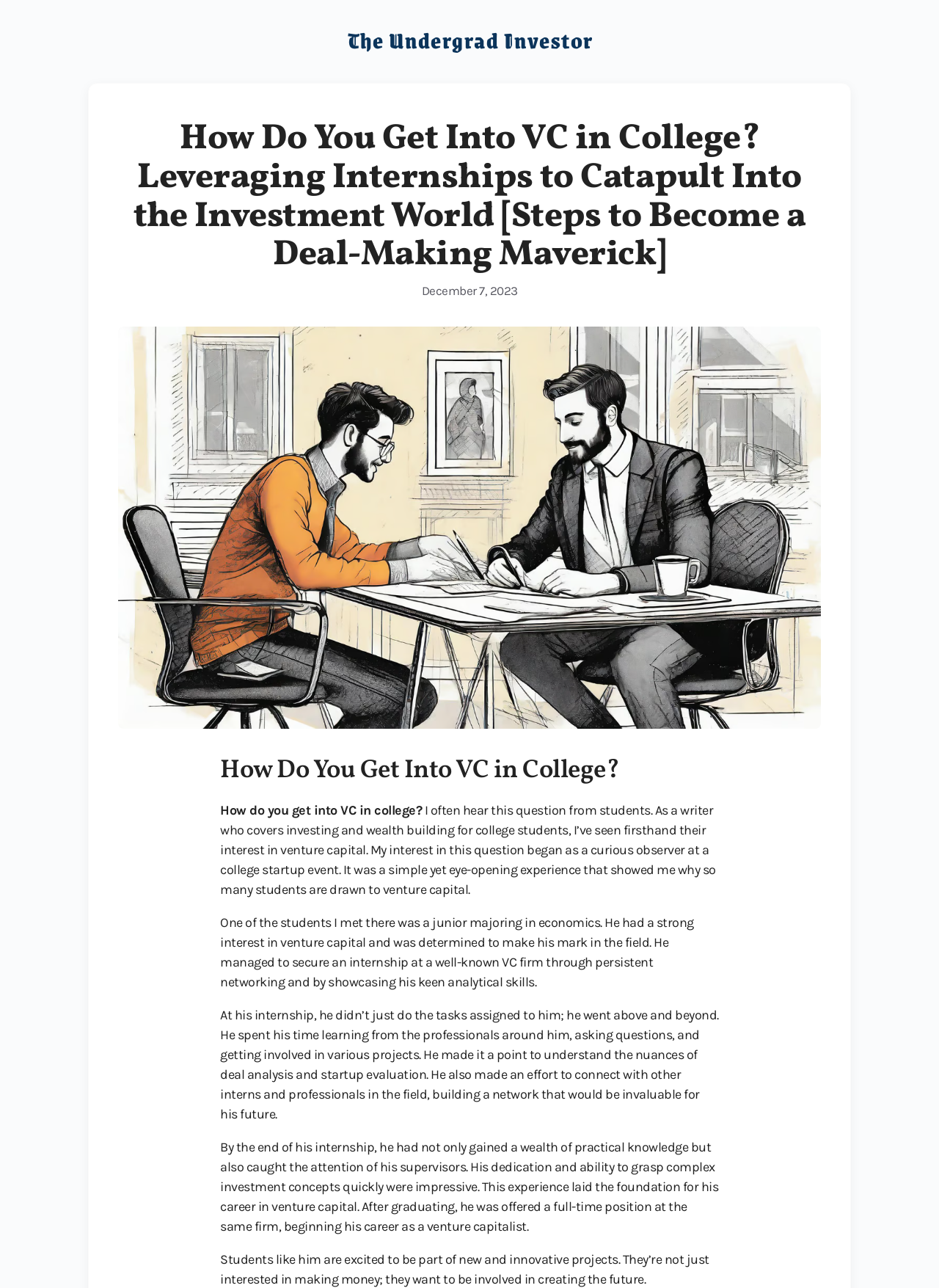What is the career goal of the student mentioned in the article?
Based on the image, answer the question with a single word or brief phrase.

Venture capitalist